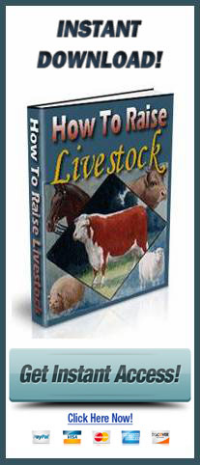Examine the screenshot and answer the question in as much detail as possible: What is the call to action on the button?

The button at the bottom of the image has a clear call to action, inviting visitors to 'Get Instant Access!' which encourages potential readers to click for more information about the ebook.